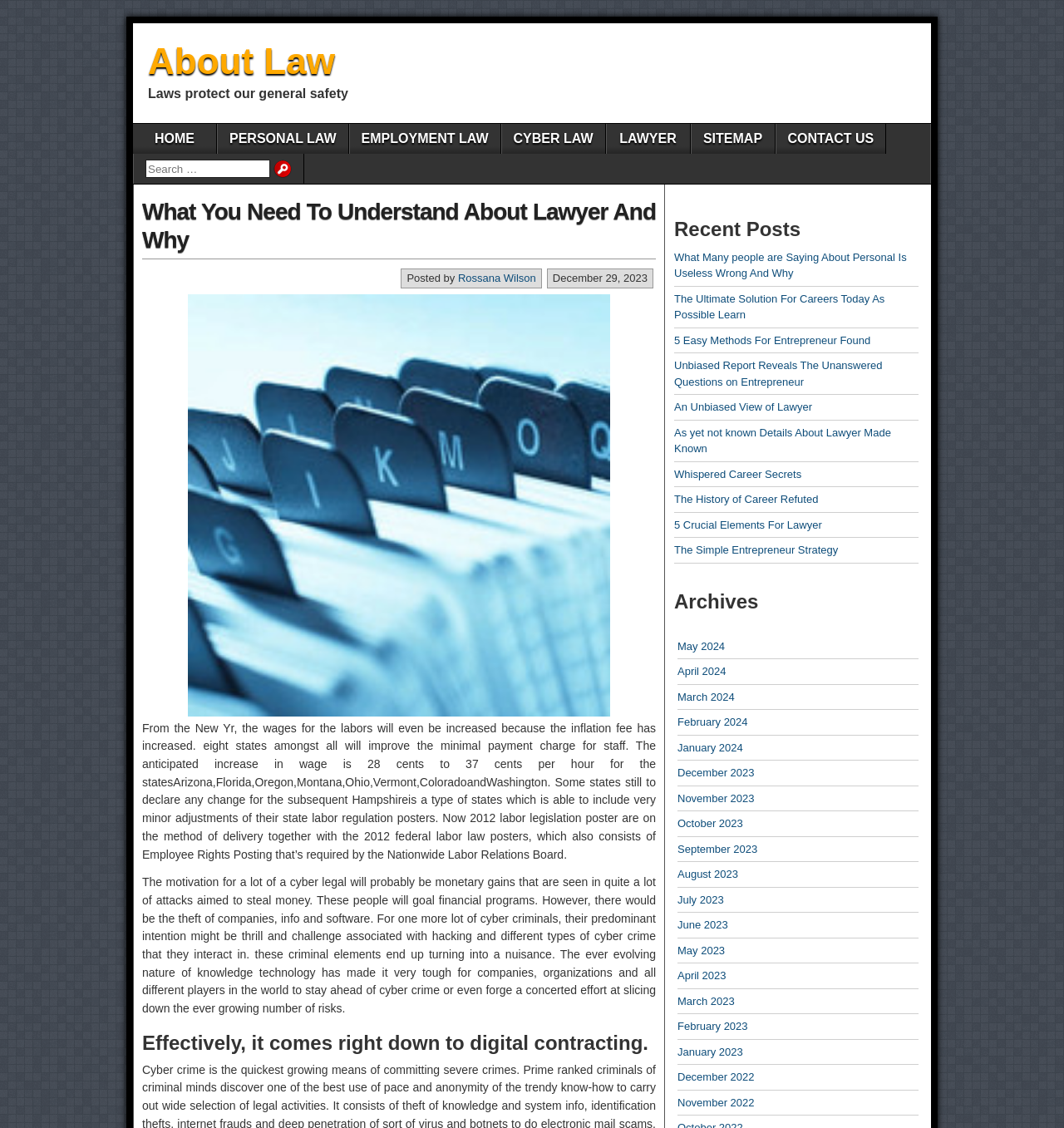Determine the bounding box coordinates of the element's region needed to click to follow the instruction: "Search for something". Provide these coordinates as four float numbers between 0 and 1, formatted as [left, top, right, bottom].

[0.126, 0.136, 0.285, 0.163]